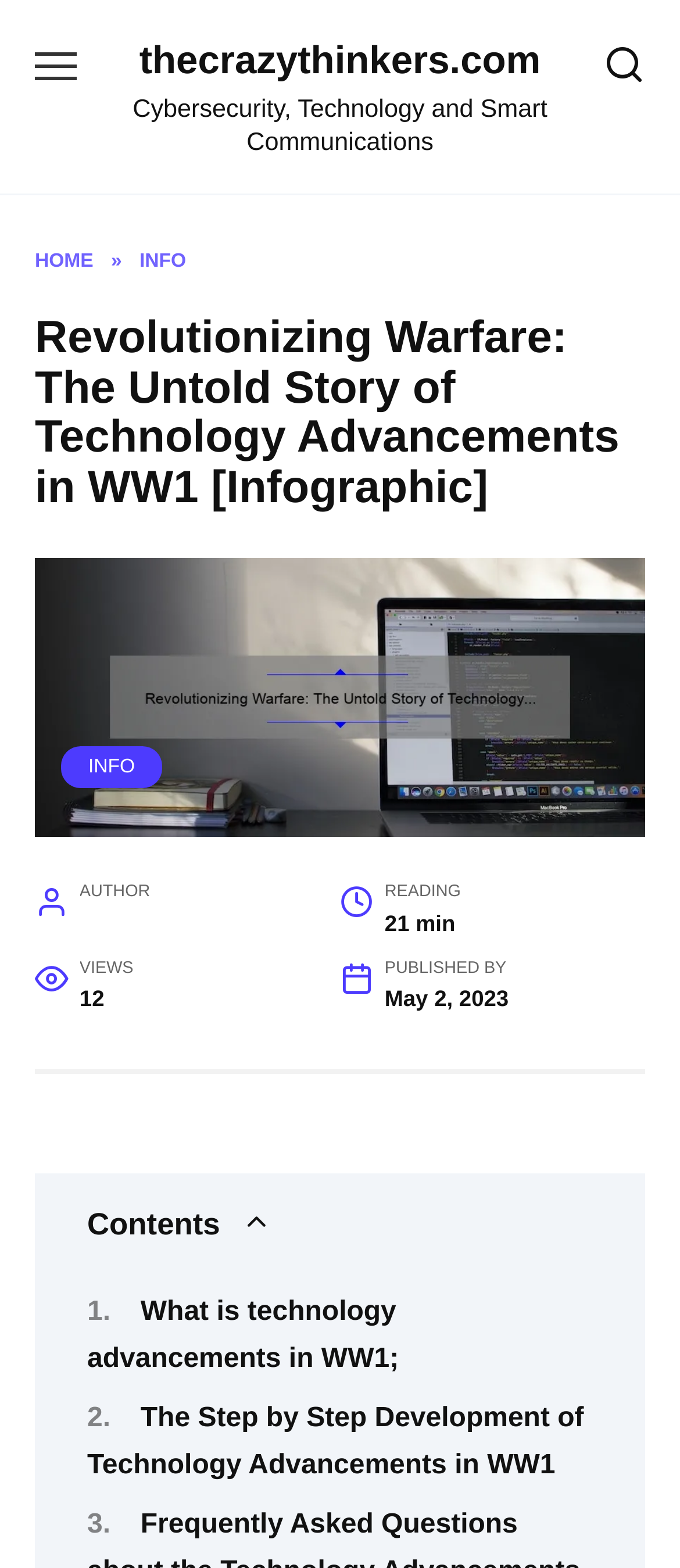How many views does the article have?
Using the image, respond with a single word or phrase.

12